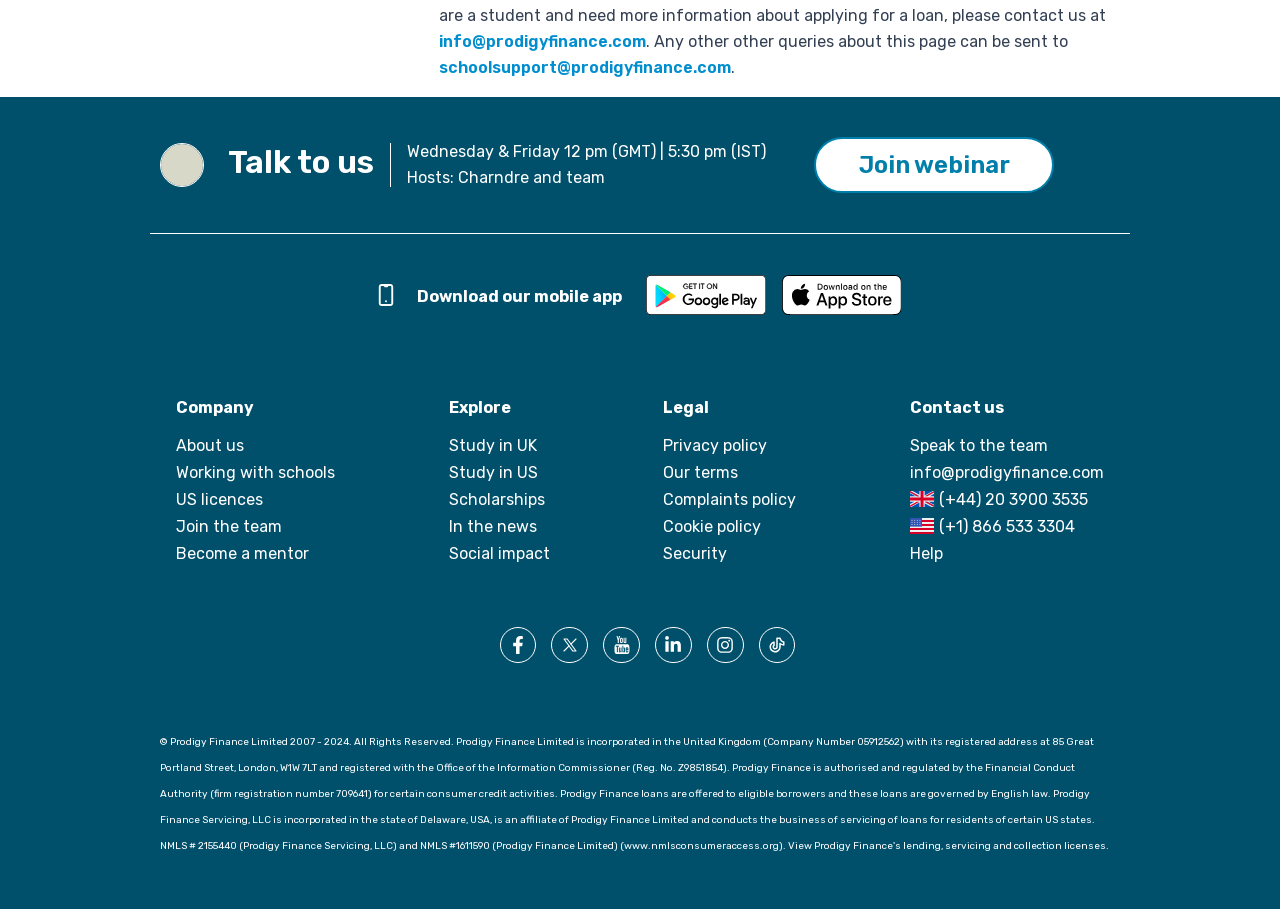Find the bounding box coordinates of the element to click in order to complete the given instruction: "Follow on Facebook."

[0.39, 0.689, 0.419, 0.73]